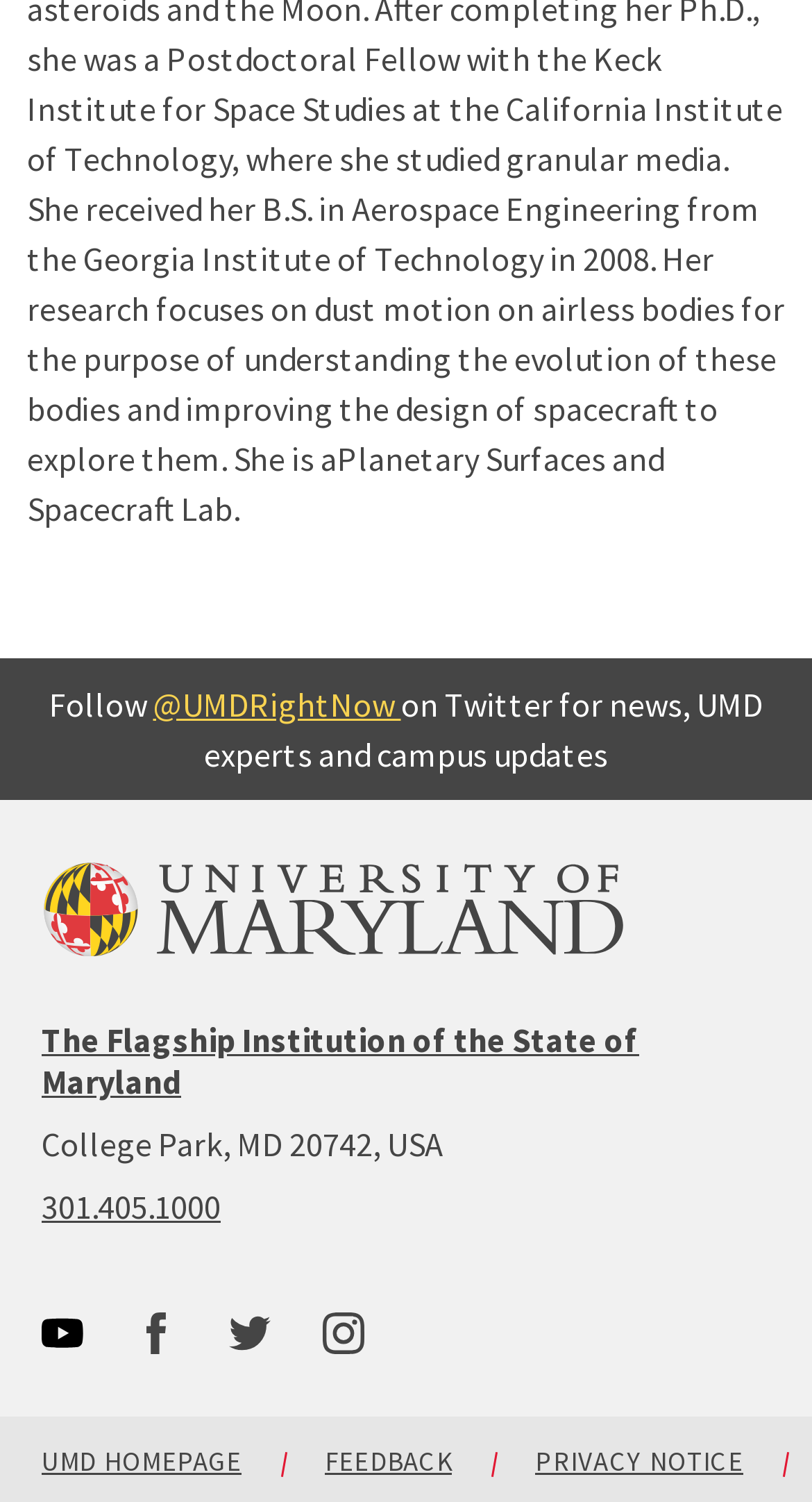From the details in the image, provide a thorough response to the question: What is the university's location?

I found the location by looking at the static text 'College Park, MD 20742, USA' which is located below the university's logo.